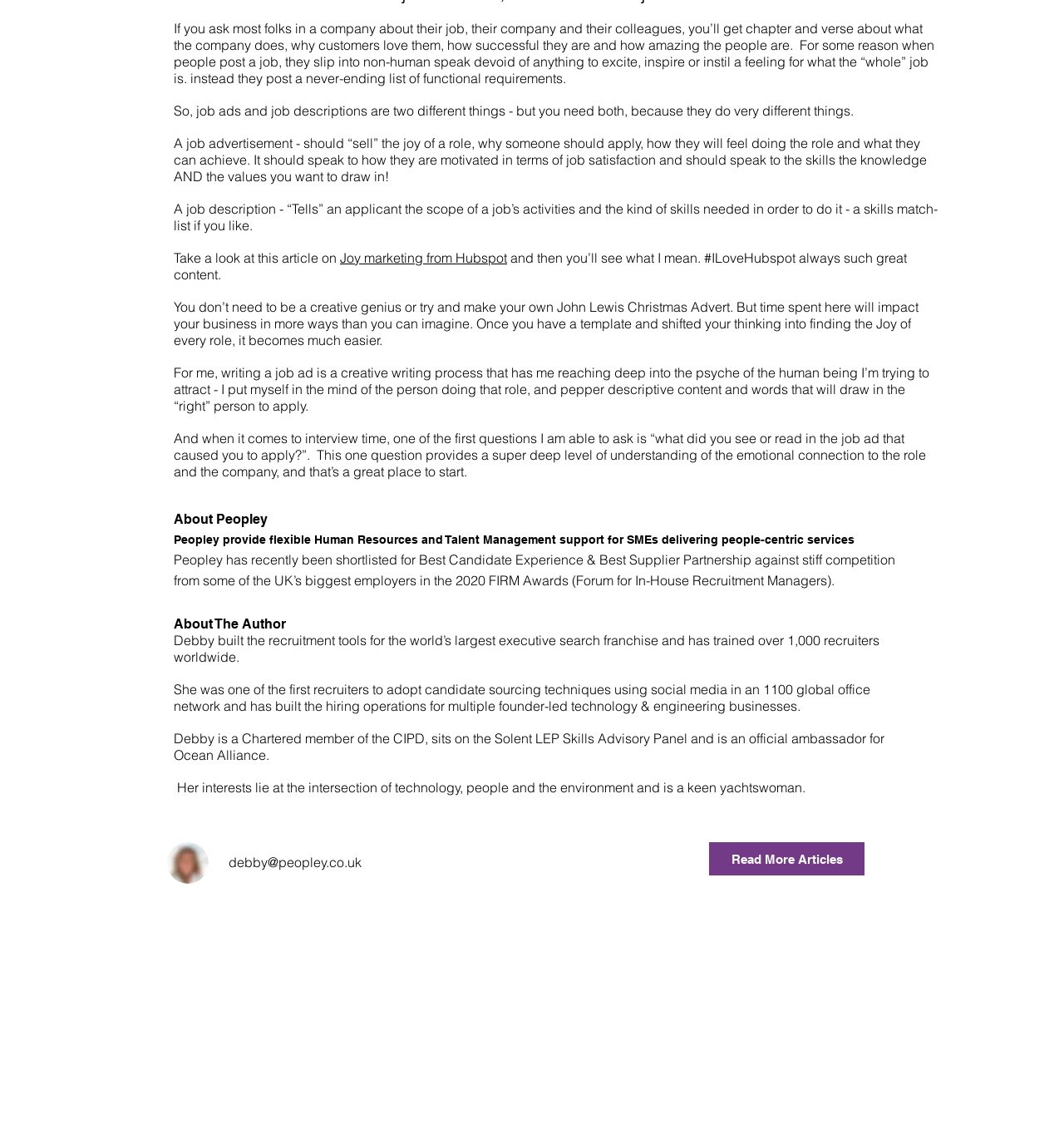Who is the author of the article?
Provide a comprehensive and detailed answer to the question.

The webpage provides information about the author, Debby, who built the recruitment tools for the world's largest executive search franchise and has trained over 1,000 recruiters worldwide.